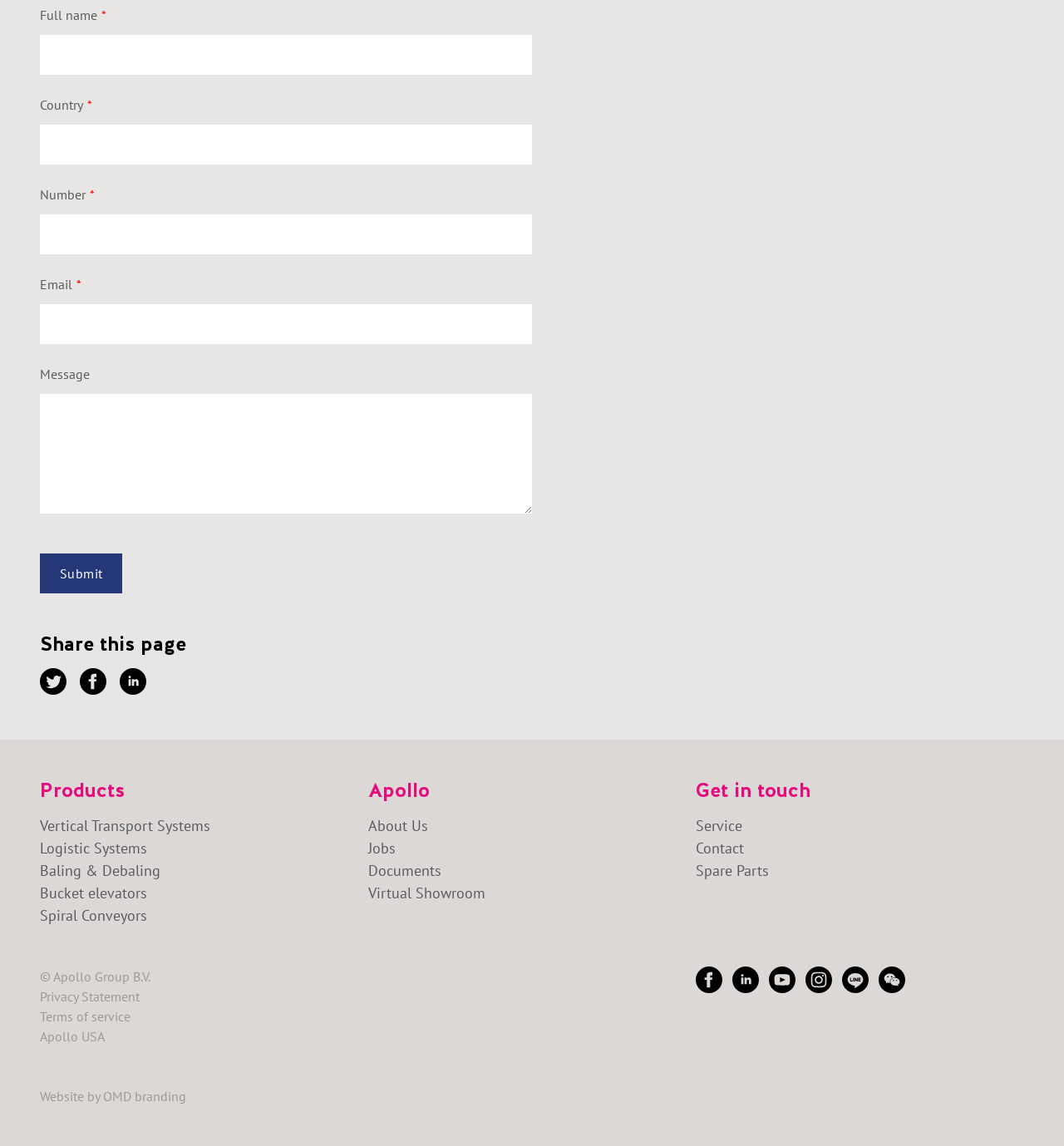What type of products does Apollo Group B.V. offer?
Using the image as a reference, give an elaborate response to the question.

Based on the links provided on the webpage, Apollo Group B.V. seems to offer a range of products, including Vertical Transport Systems, Logistic Systems, Baling & Debaling, Bucket elevators, and Spiral Conveyors. These products are likely related to material handling and transportation.